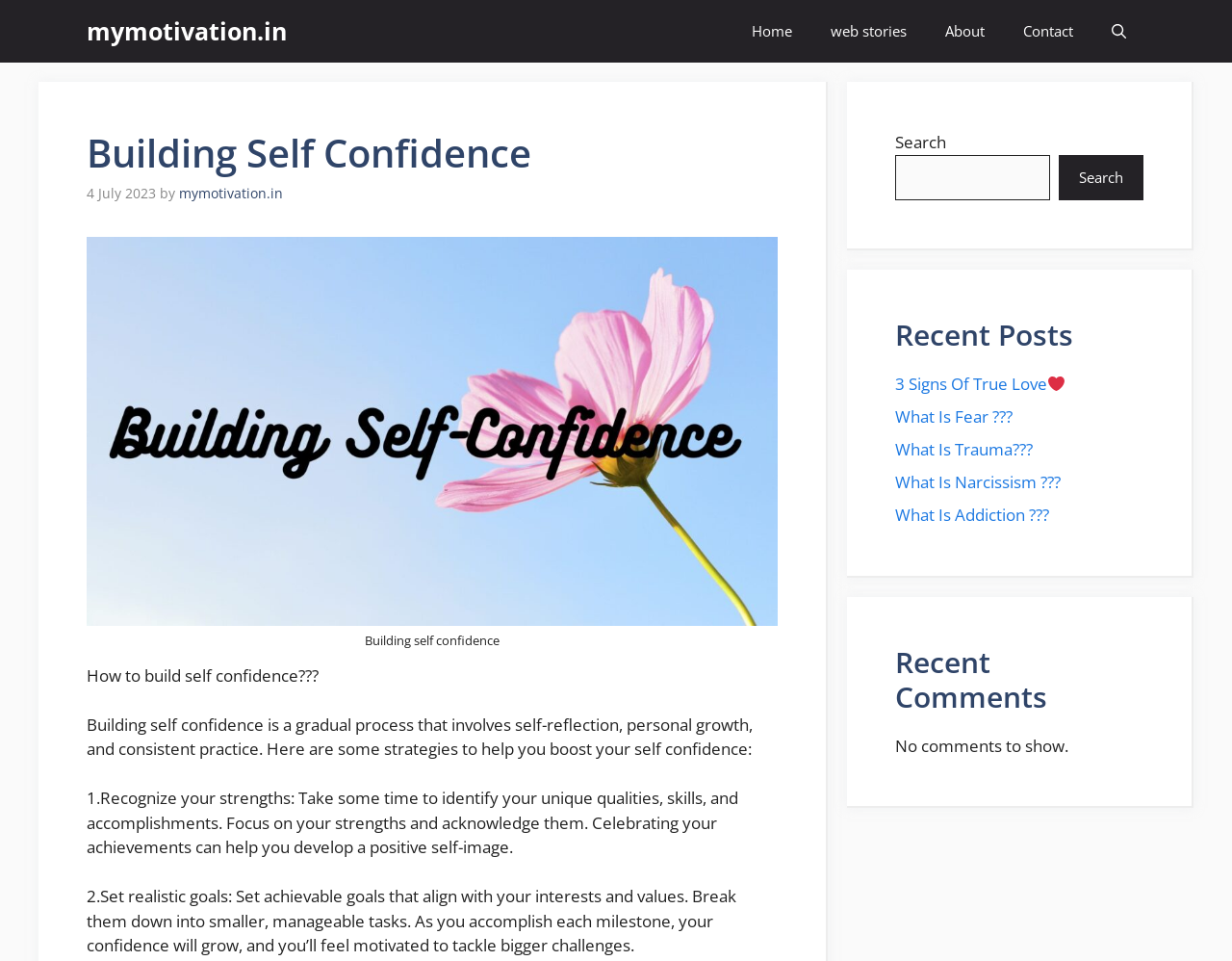Specify the bounding box coordinates of the area to click in order to follow the given instruction: "Open the 'About' page."

[0.752, 0.0, 0.815, 0.065]